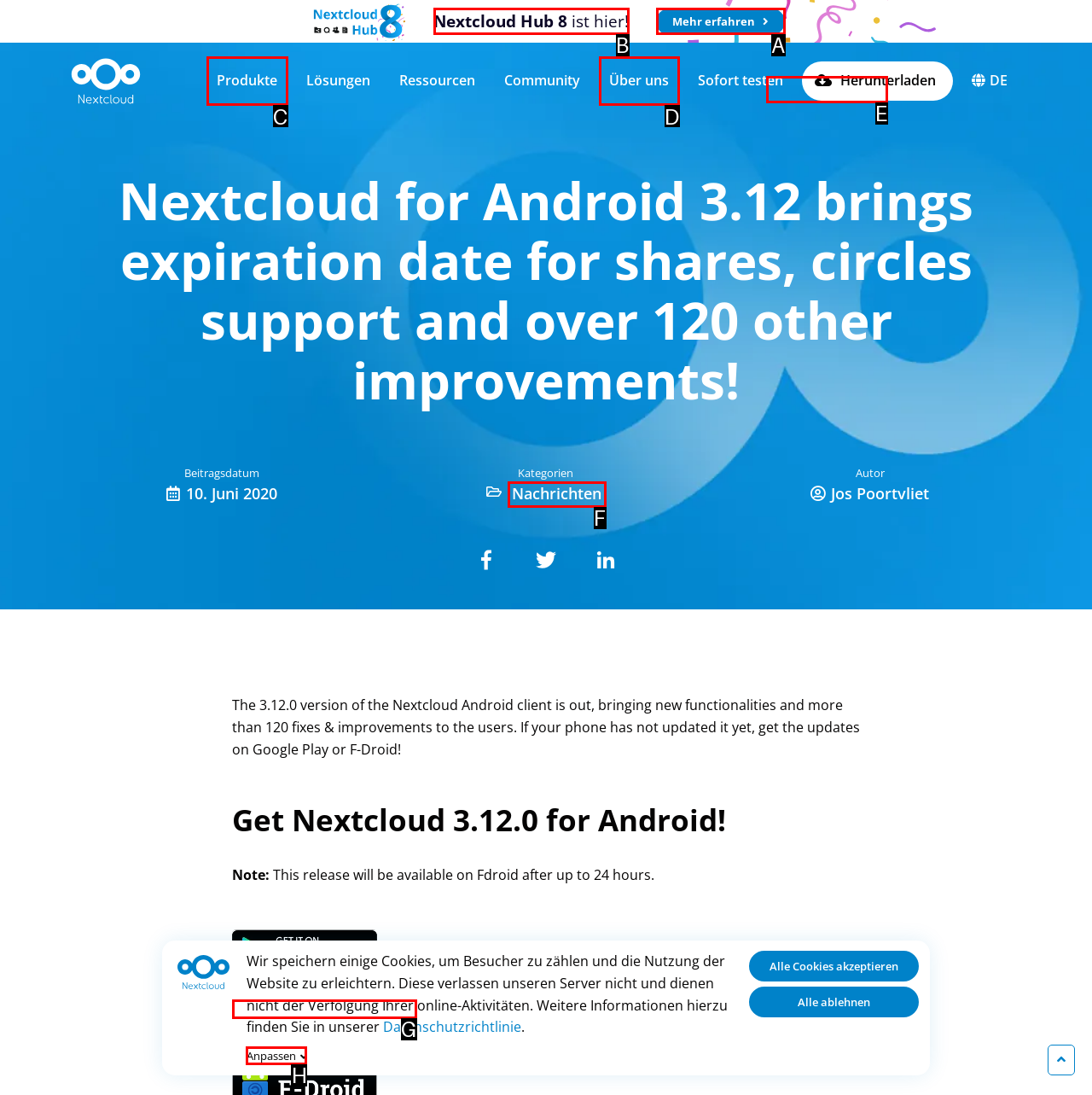Tell me which letter corresponds to the UI element that will allow you to Read the latest news. Answer with the letter directly.

F